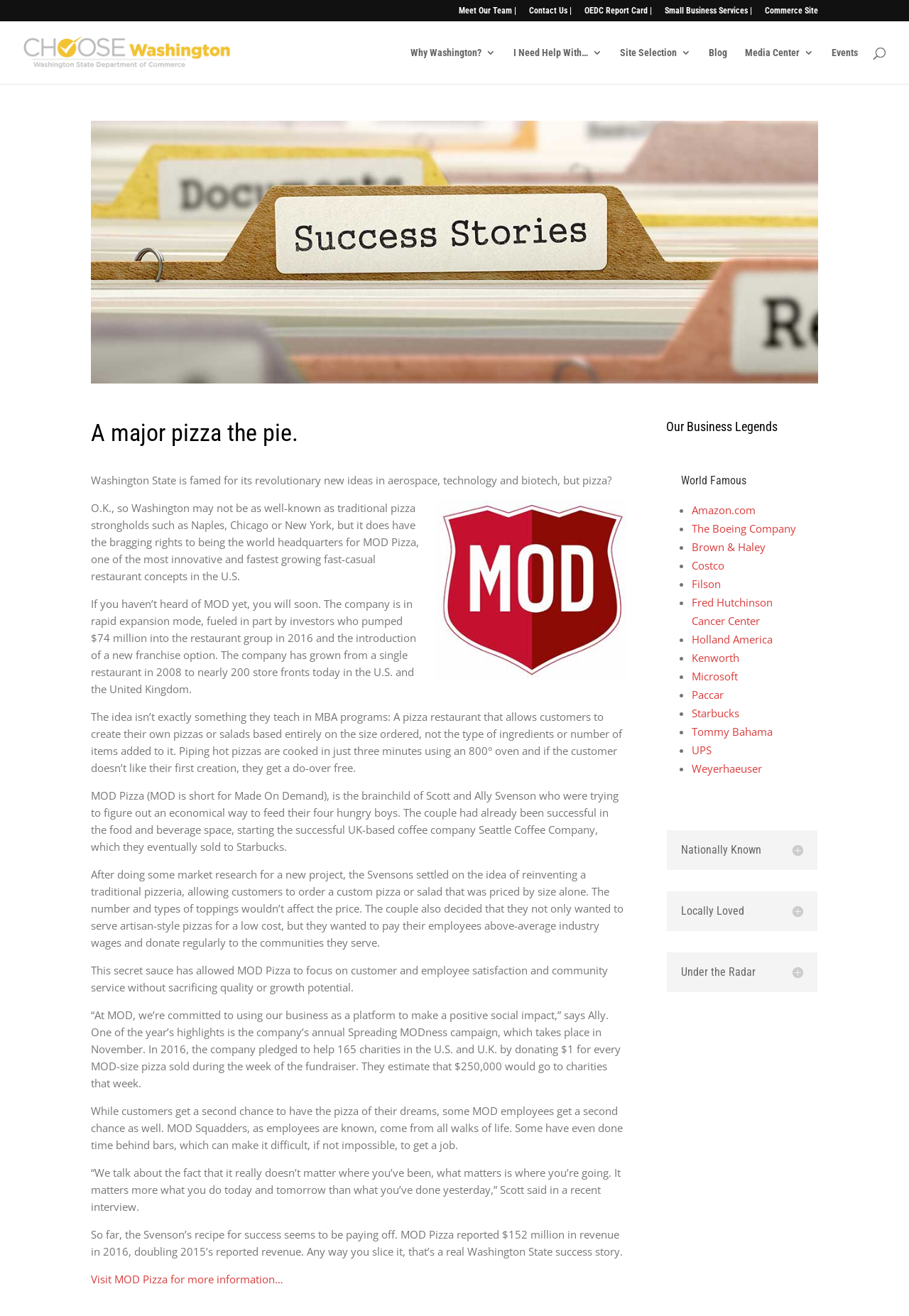Reply to the question below using a single word or brief phrase:
How much revenue did MOD Pizza report in 2016?

$152 million